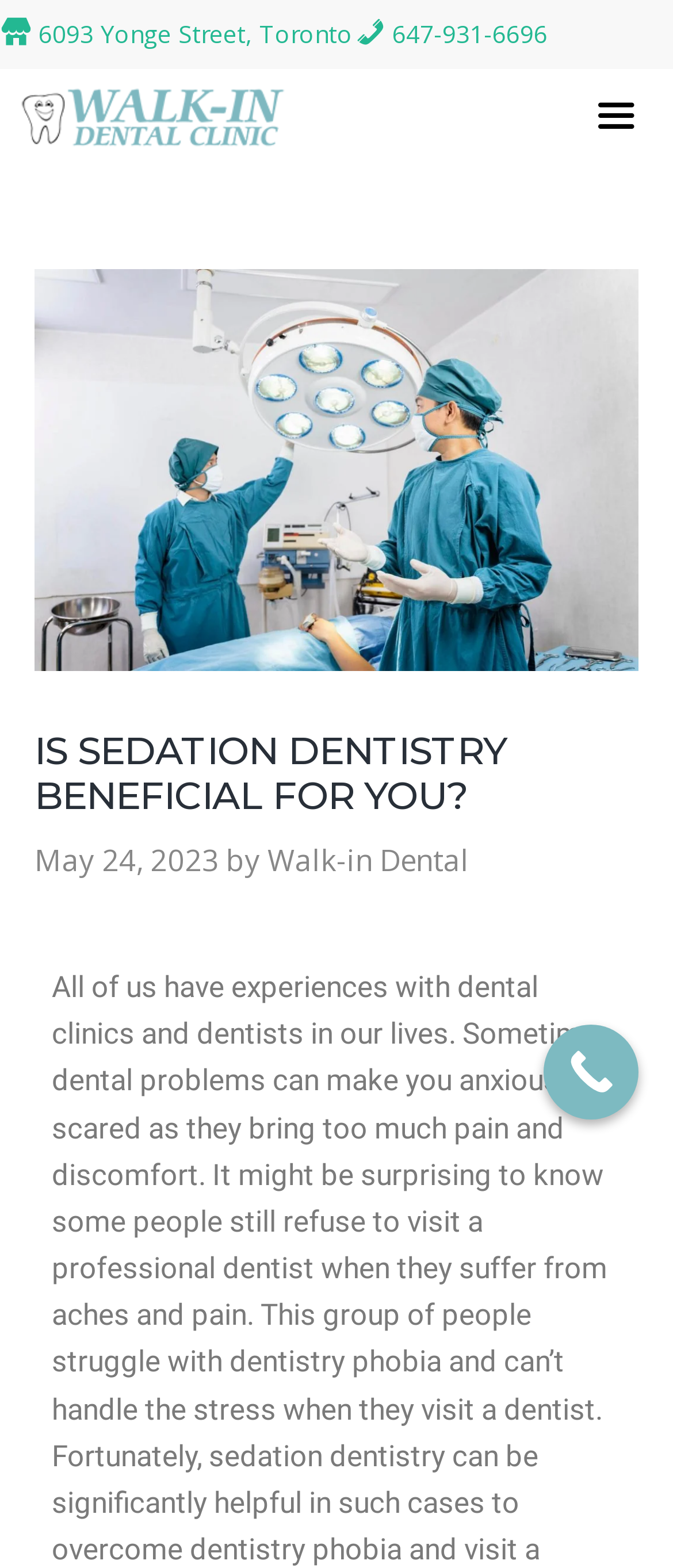Provide the bounding box coordinates, formatted as (top-left x, top-left y, bottom-right x, bottom-right y), with all values being floating point numbers between 0 and 1. Identify the bounding box of the UI element that matches the description: Call Now Button

[0.808, 0.653, 0.949, 0.714]